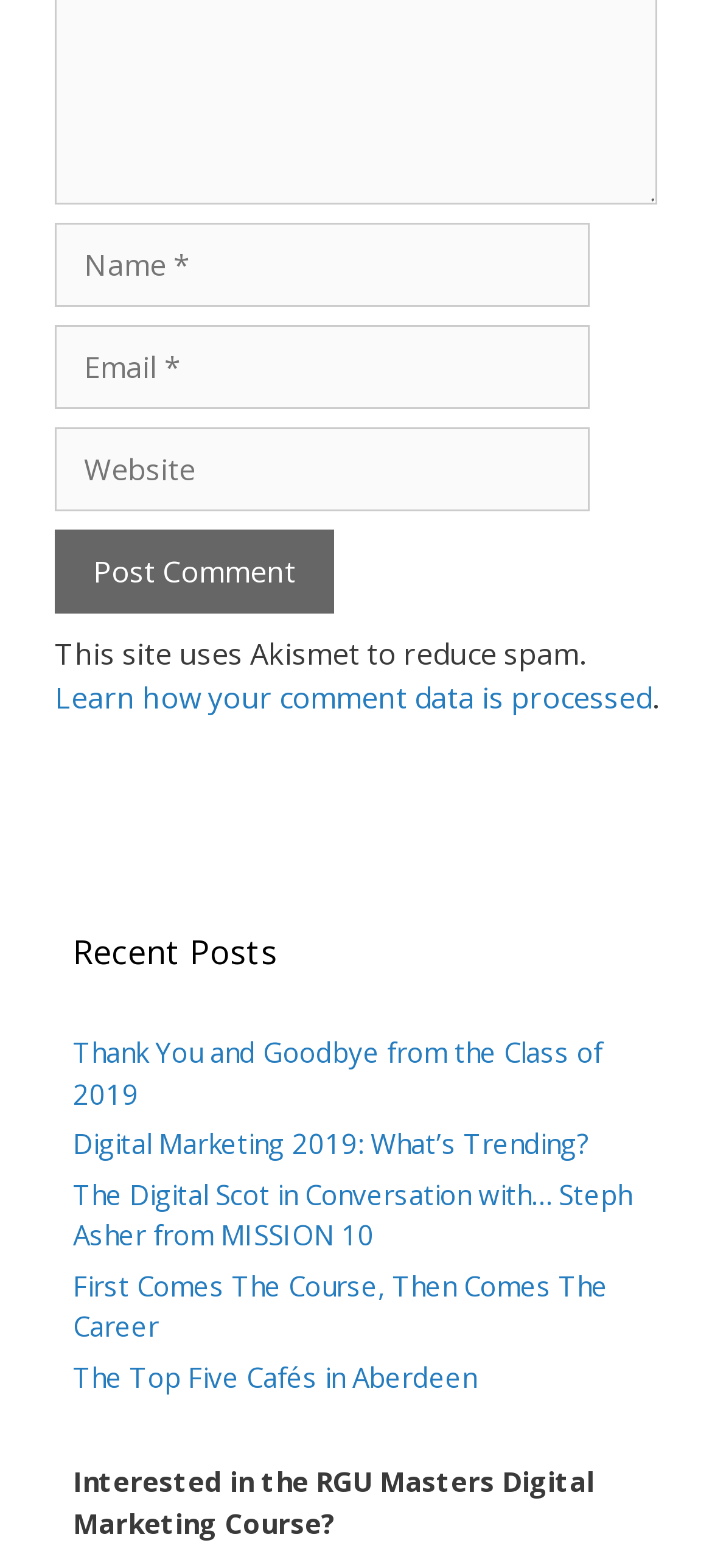Specify the bounding box coordinates of the area that needs to be clicked to achieve the following instruction: "Read the recent post 'Thank You and Goodbye from the Class of 2019'".

[0.103, 0.659, 0.846, 0.709]